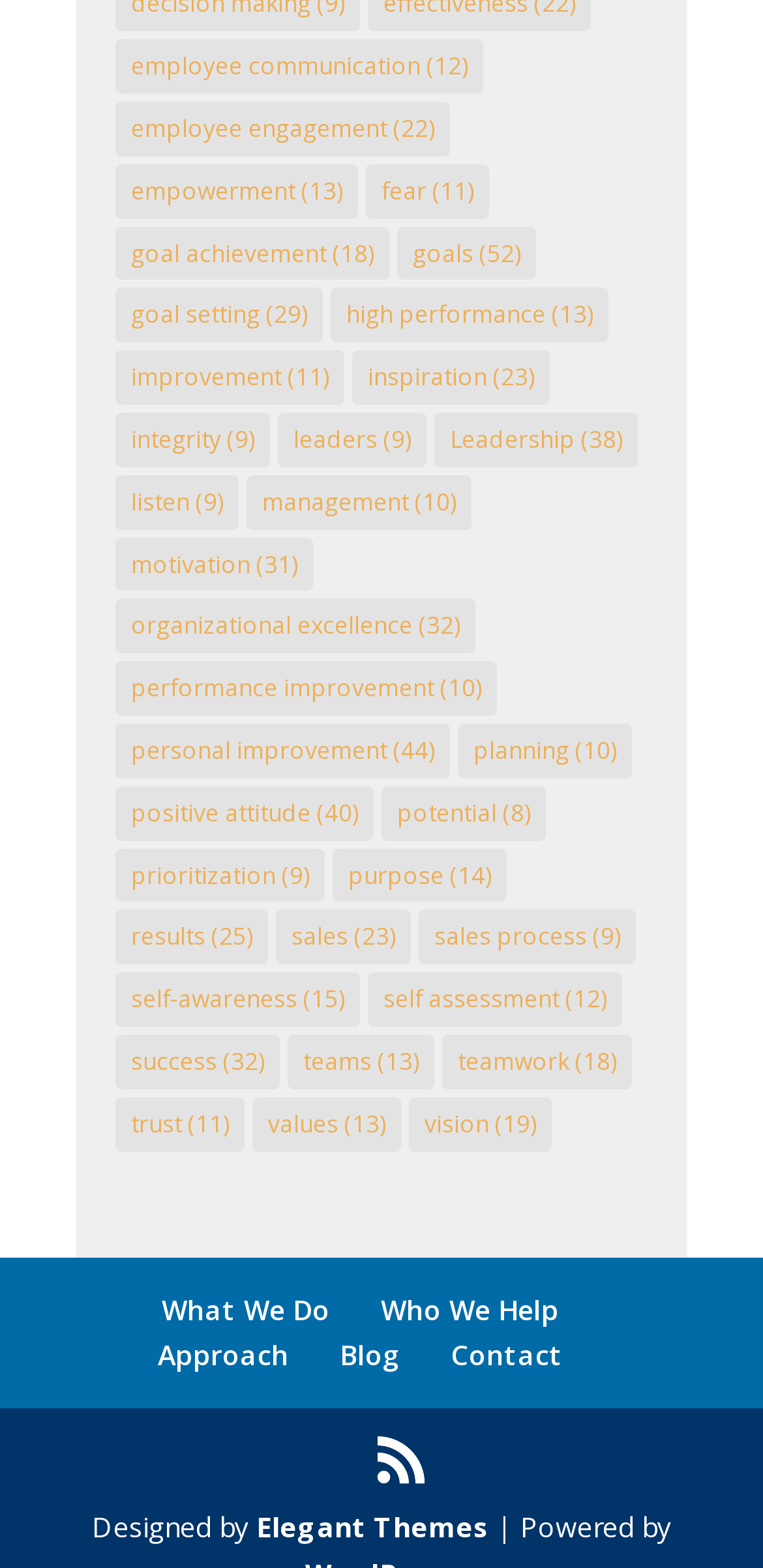Please provide a short answer using a single word or phrase for the question:
What is the theme of the links in the top section of the webpage?

Leadership and personal development